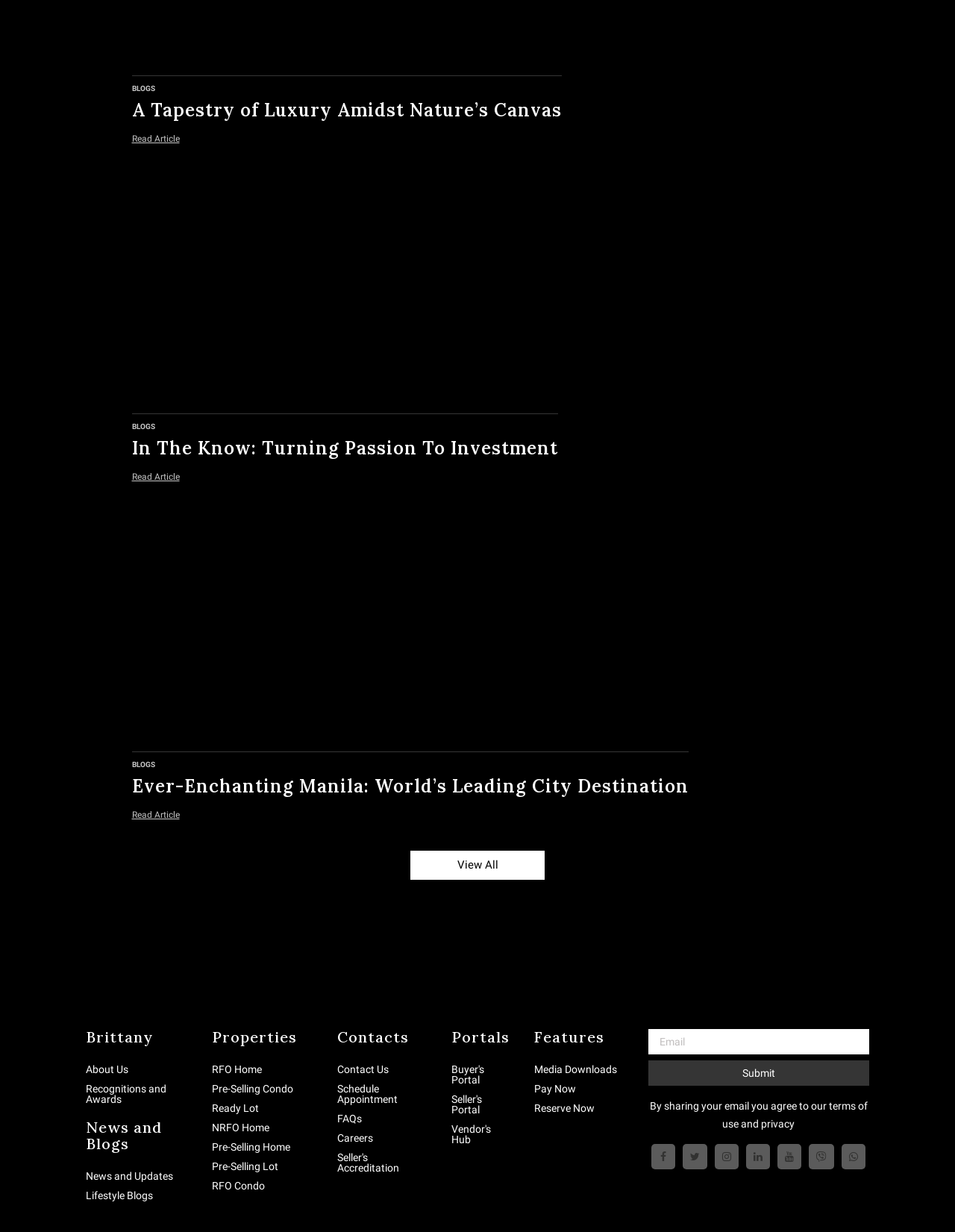Give a one-word or phrase response to the following question: What is the text above the 'Submit' button in the contact form?

By sharing your email you agree to our terms of use and privacy